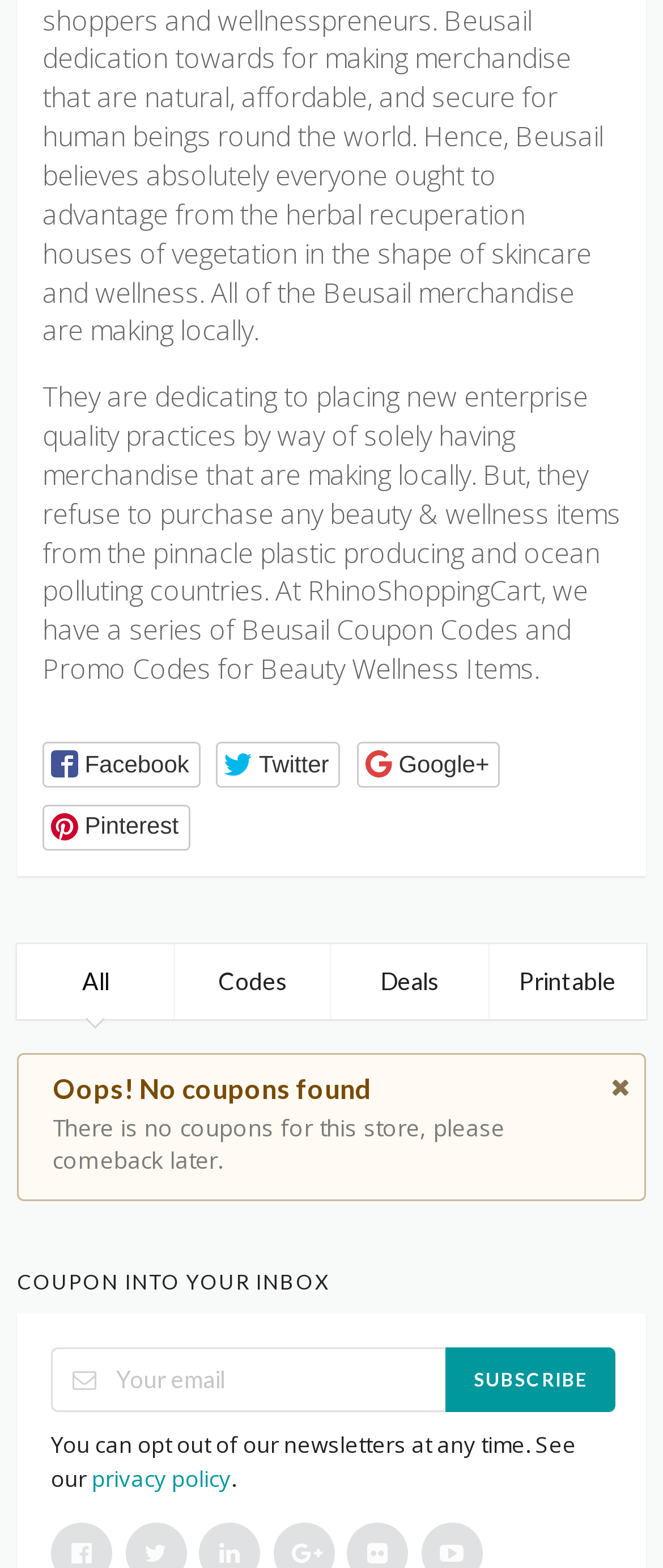Using the webpage screenshot, find the UI element described by WILL DYER. Provide the bounding box coordinates in the format (top-left x, top-left y, bottom-right x, bottom-right y), ensuring all values are floating point numbers between 0 and 1.

None